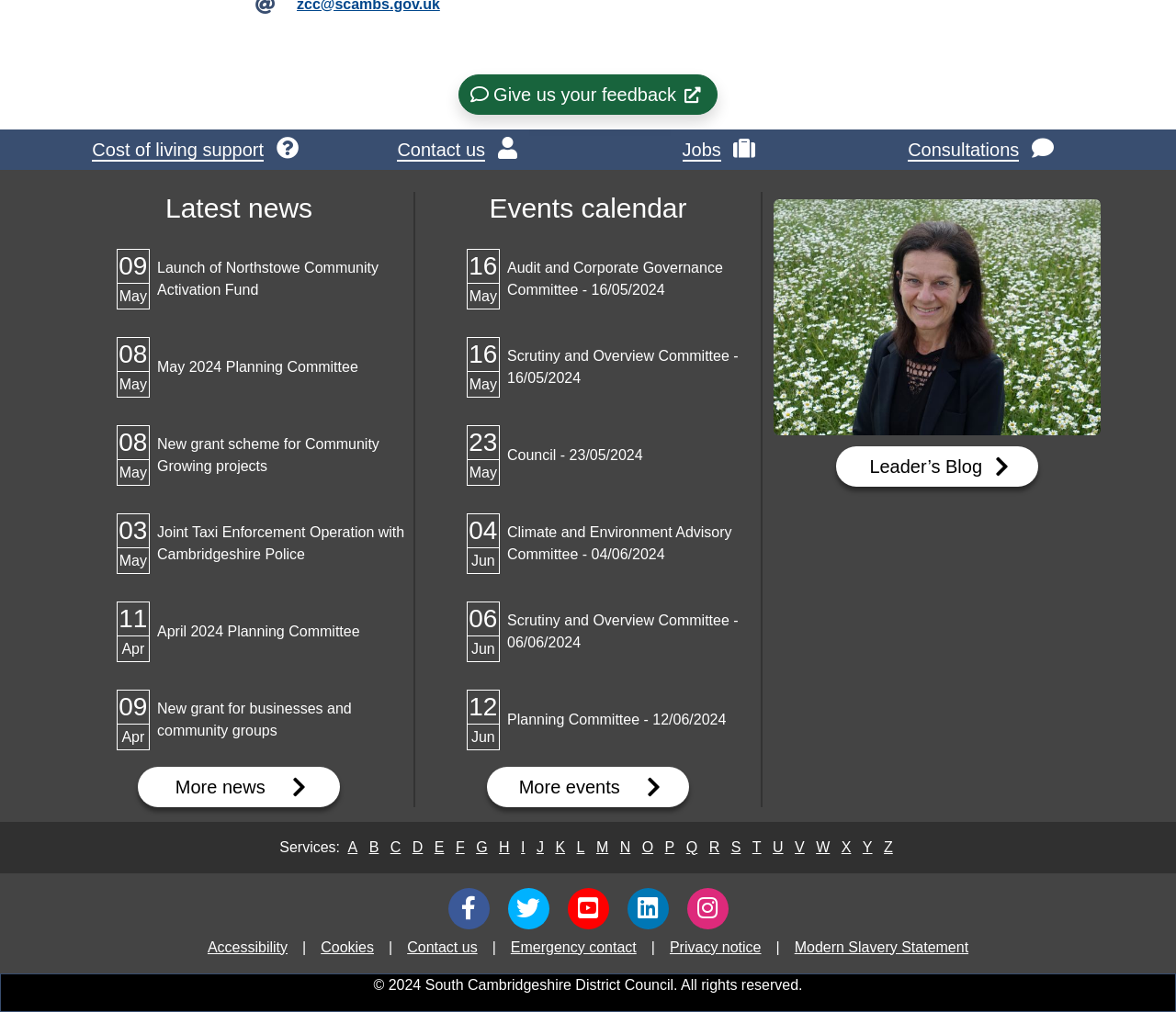Please reply to the following question using a single word or phrase: 
Who is the leader of the South Cambridgeshire District Council?

Cllr Bridget Smith